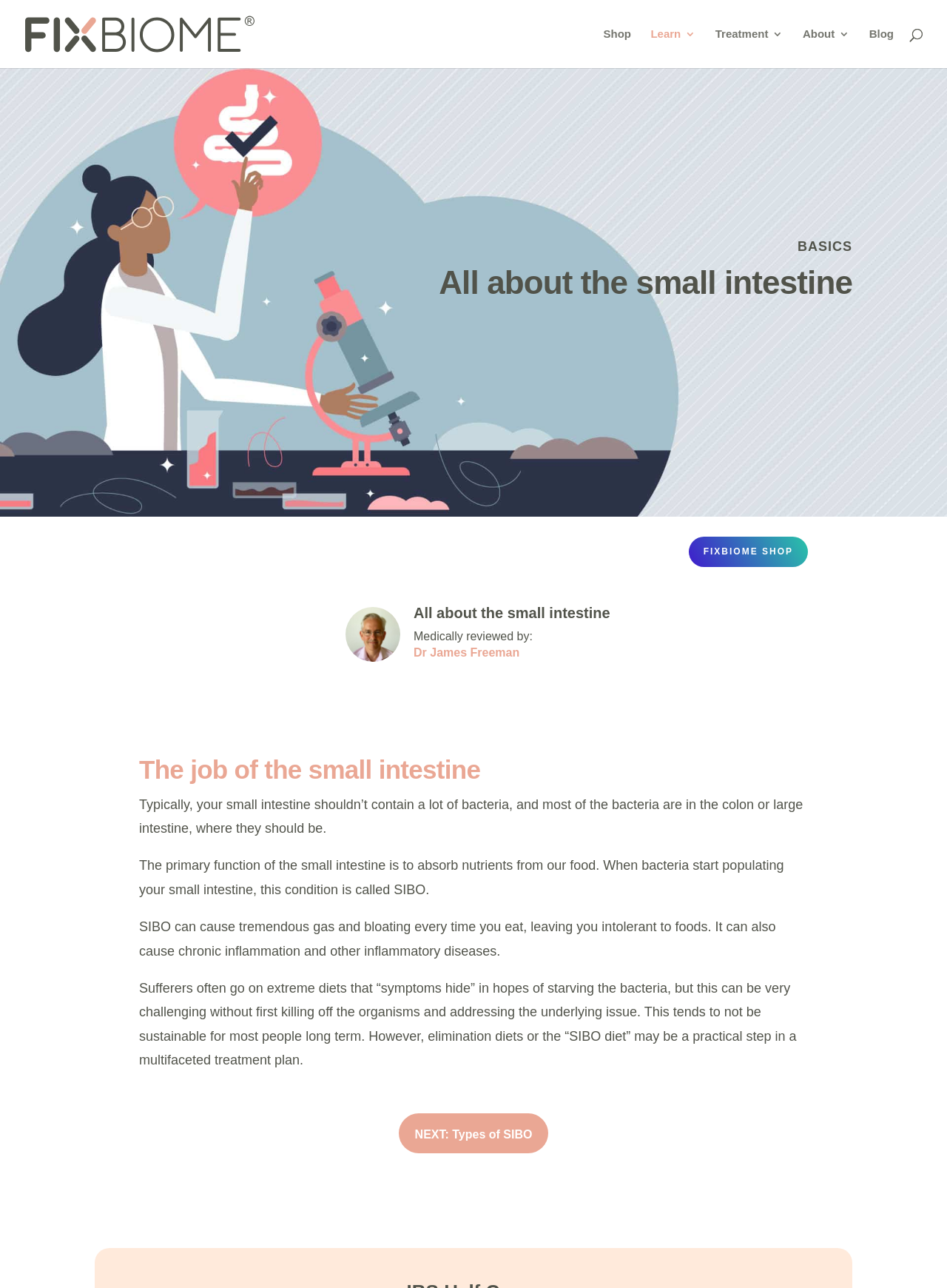What is the primary function of the small intestine?
Please ensure your answer to the question is detailed and covers all necessary aspects.

According to the webpage, the primary function of the small intestine is to absorb nutrients from our food, as stated in the StaticText element with the text 'The primary function of the small intestine is to absorb nutrients from our food.'